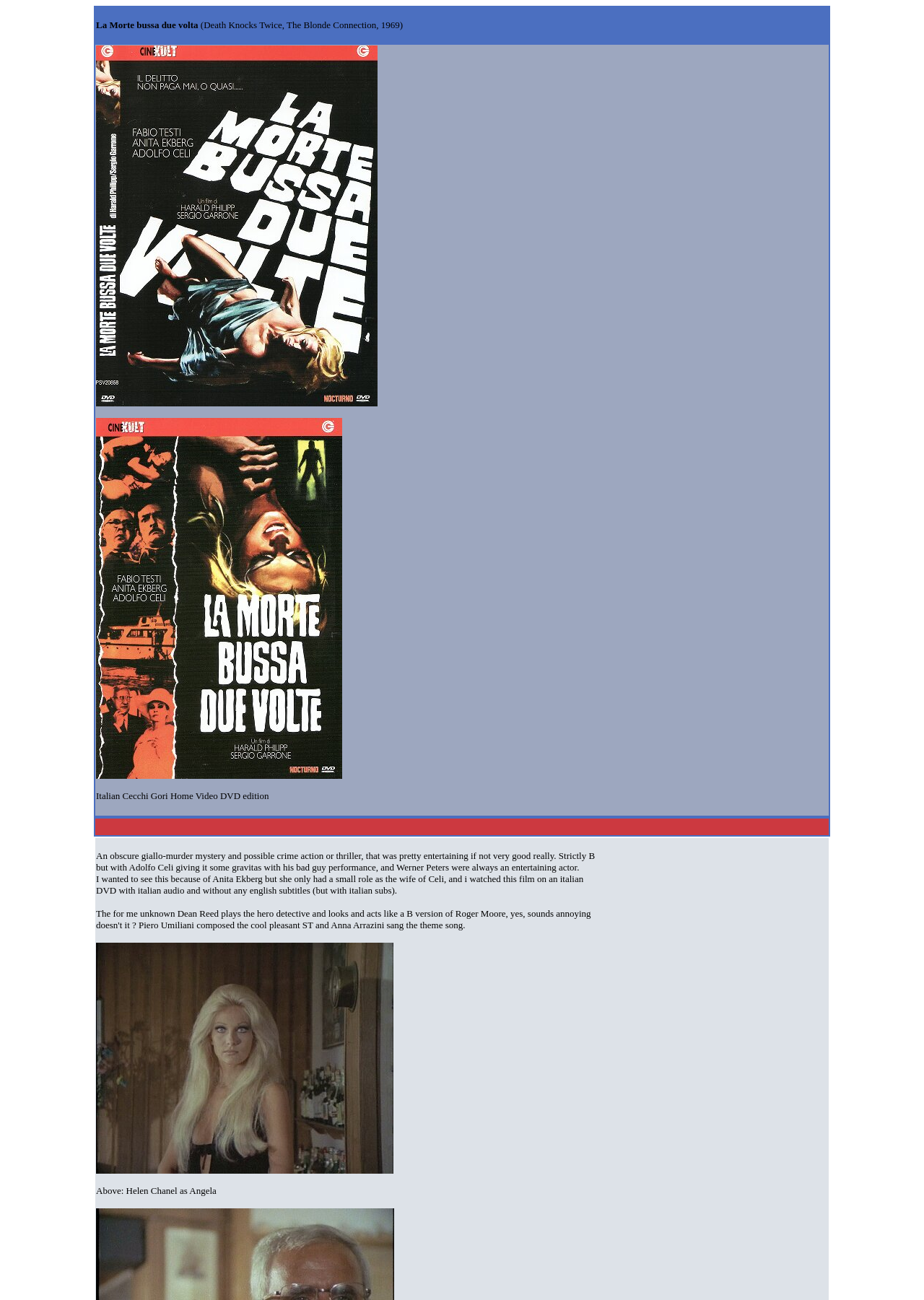Detail the various sections and features of the webpage.

The webpage appears to be a review or description of the 1969 Italian film "La Morte bussa due volta" (Death Knocks Twice). At the top, there is a title that reads "La Morte bussa due volta (Death Knocks Twice, The Blonde Connection, 1969)".

Below the title, there is a section that contains information about the Italian Cecchi Gori Home Video DVD edition of the film. This section features two images, likely the front and back covers of the DVD.

Further down, there is a review or description of the film. The text mentions that the reviewer wanted to see the film because of Anita Ekberg, but she only had a small role. The reviewer also mentions that they watched the film on an Italian DVD with Italian audio and no English subtitles. The text then describes the film's hero detective, played by Dean Reed, as looking and acting like a B-version of Roger Moore.

There are two images in this section, one of which appears to be a screenshot from the film featuring Helen Chanel as Angela. The other image is not described.

Overall, the webpage appears to be a personal review or description of the film, with some information about the DVD edition and a few images.